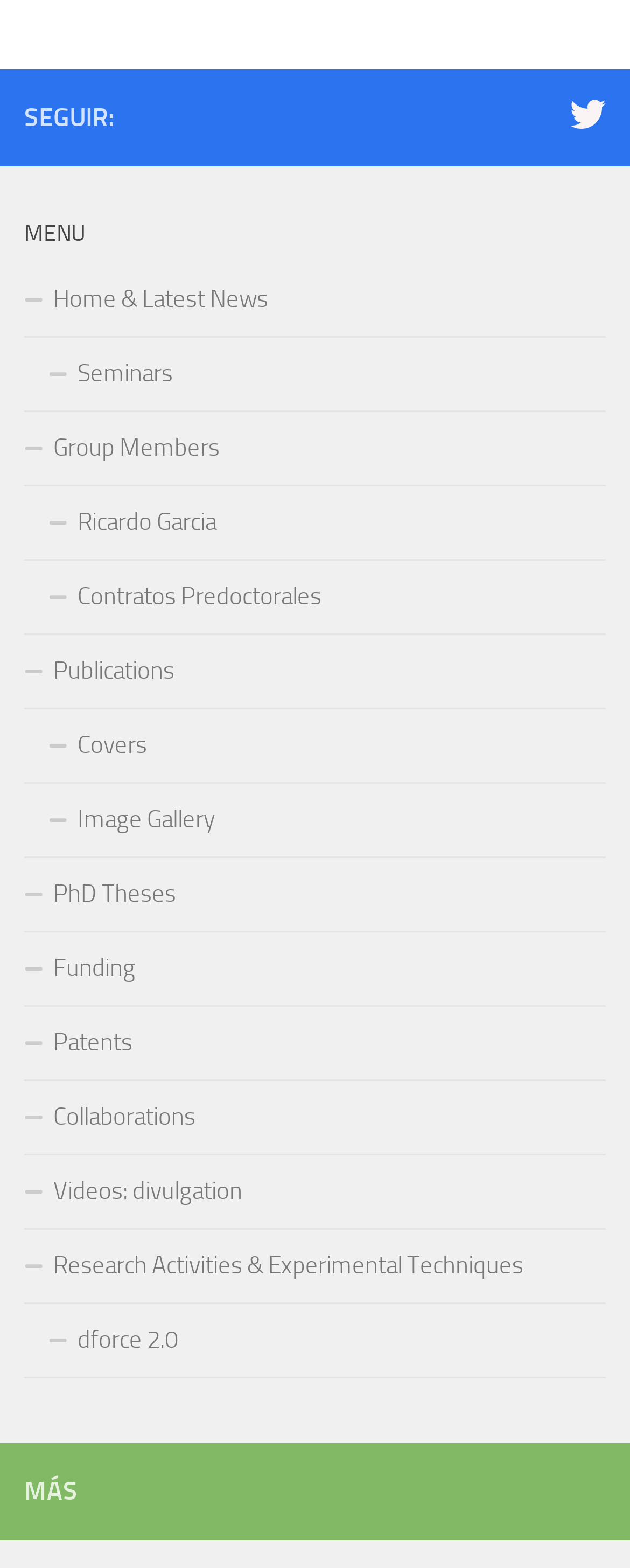Give a one-word or short phrase answer to the question: 
What is the purpose of the 'Follow us on twitter' link?

To follow the group on Twitter